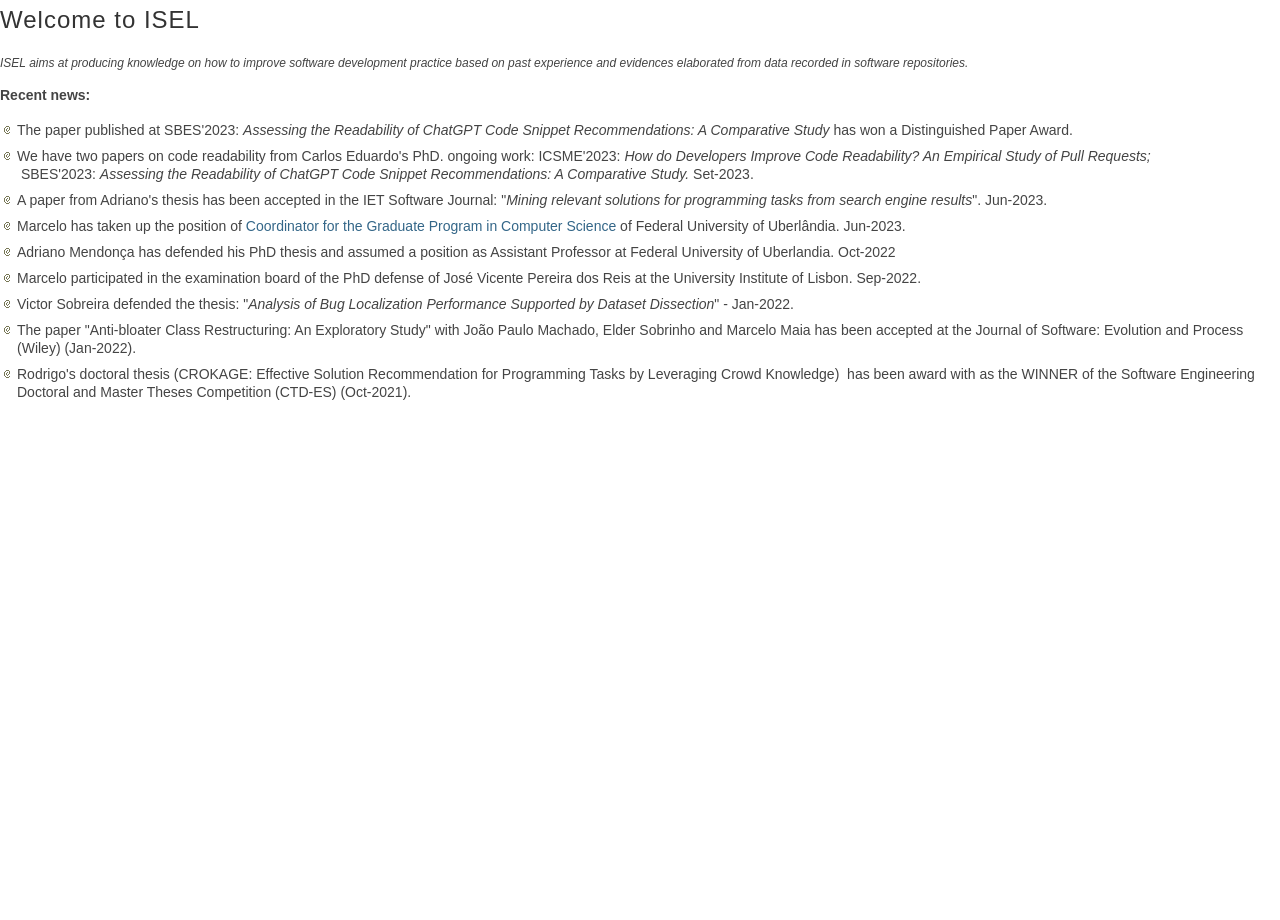When did Victor Sobreira defend his thesis?
Using the information presented in the image, please offer a detailed response to the question.

According to the webpage content, Victor Sobreira defended the thesis 'Analysis of Bug Localization Performance Supported by Dataset Dissection' in Jan-2022.